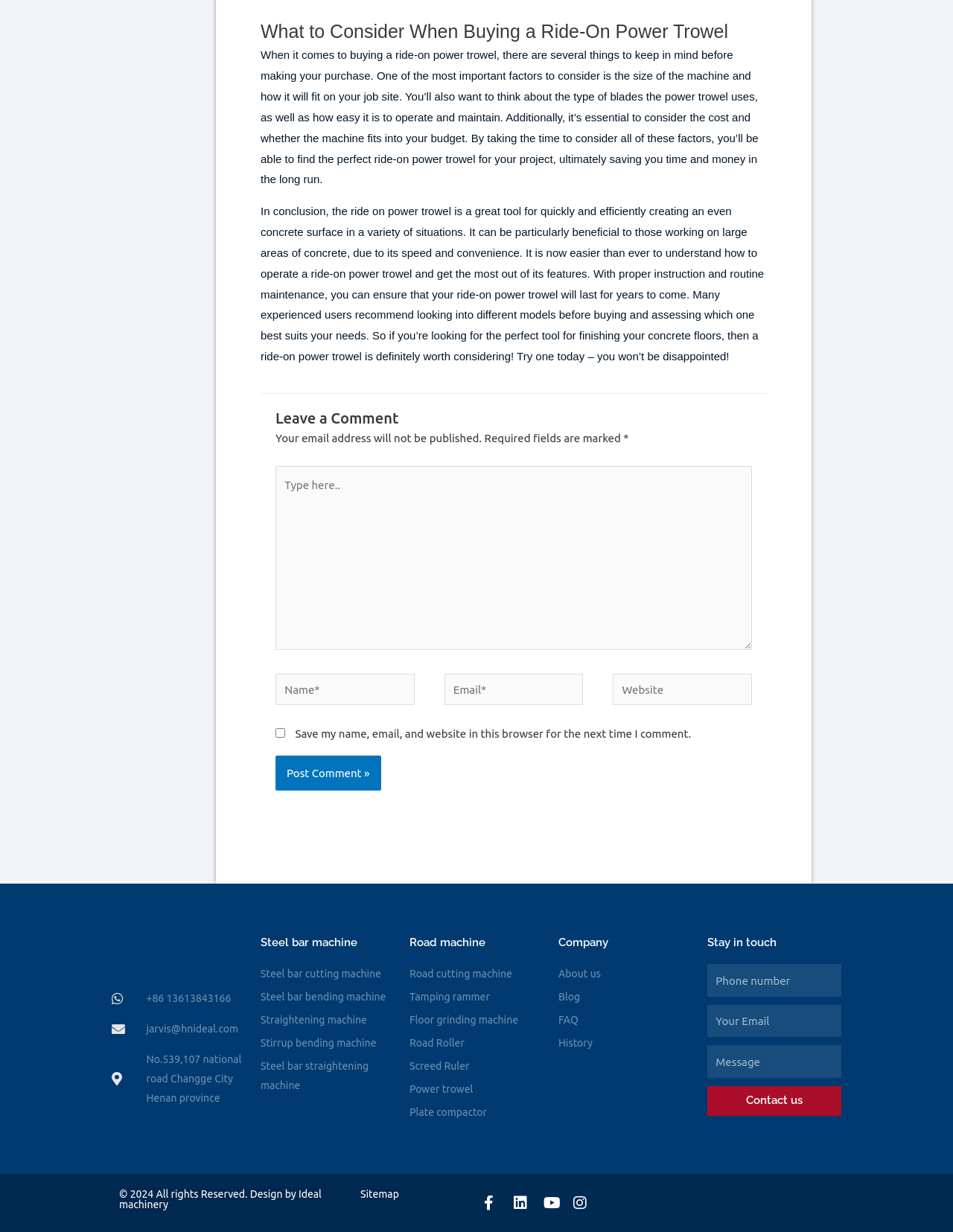Given the element description, predict the bounding box coordinates in the format (top-left x, top-left y, bottom-right x, bottom-right y), using floating point numbers between 0 and 1: Stirrup bending machine

[0.273, 0.839, 0.414, 0.855]